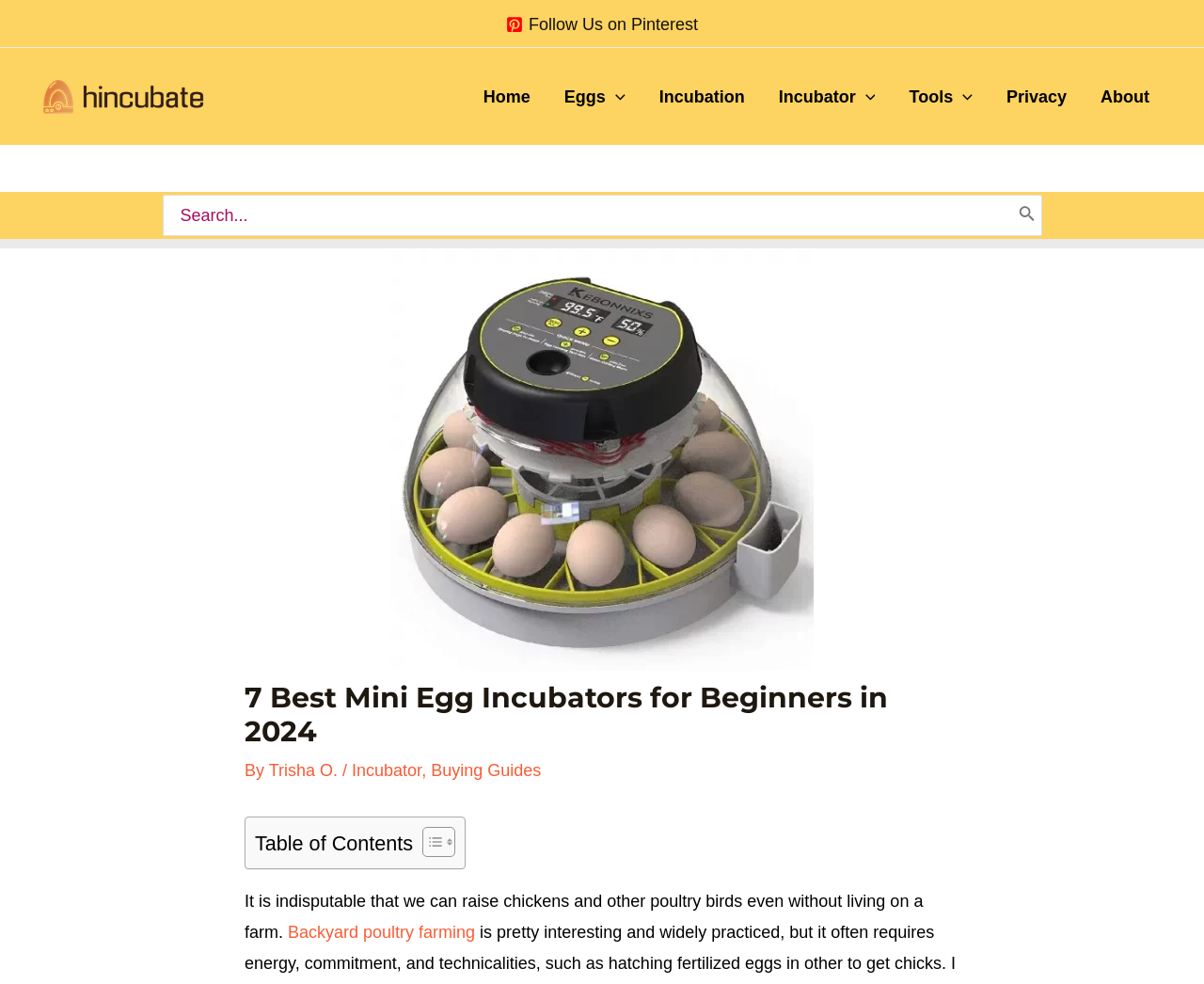Predict the bounding box for the UI component with the following description: "parent_node: Search for: name="s" placeholder="Search..."".

[0.136, 0.199, 0.864, 0.239]